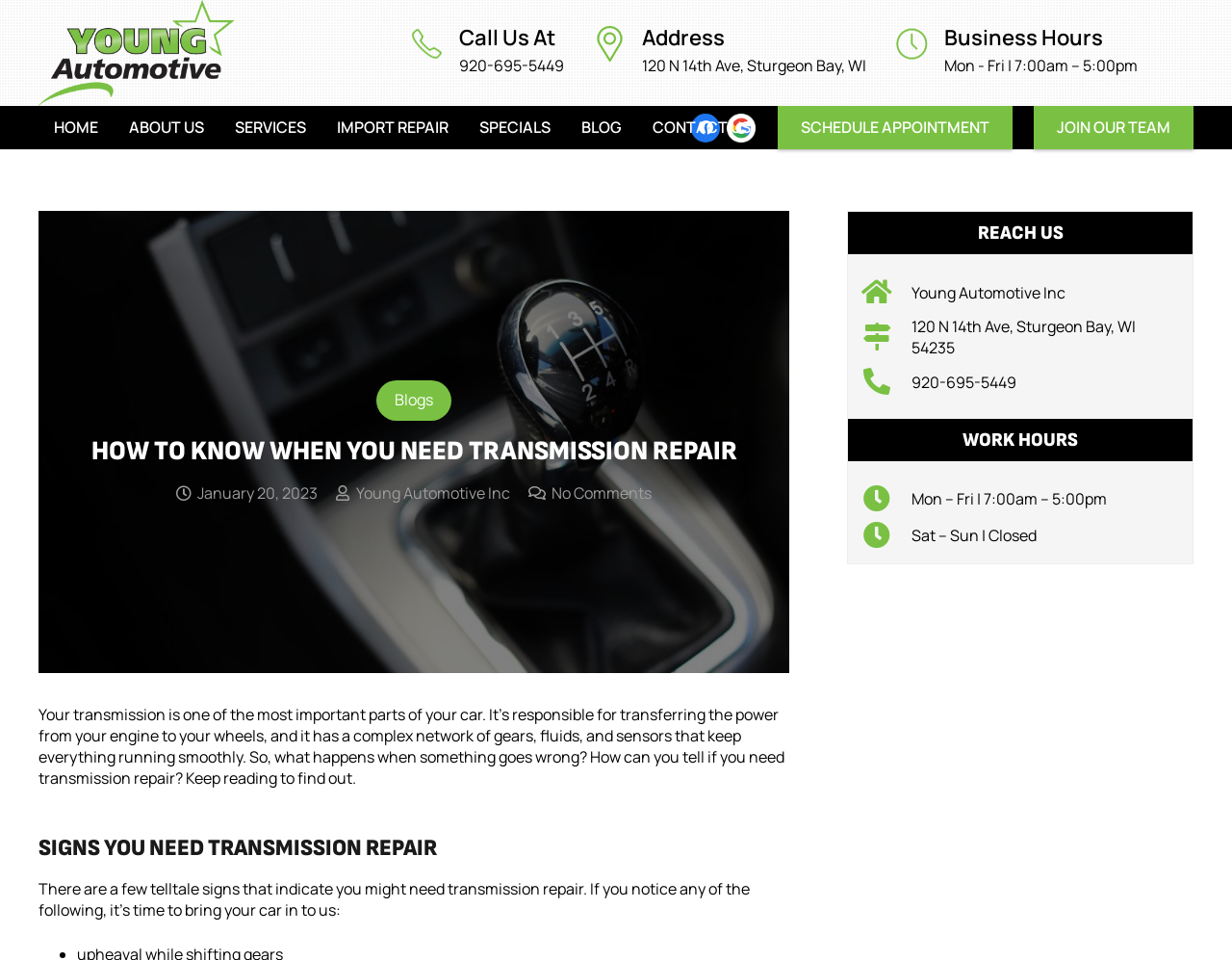Please provide the bounding box coordinates for the UI element as described: "Join Our Team". The coordinates must be four floats between 0 and 1, represented as [left, top, right, bottom].

[0.839, 0.11, 0.969, 0.155]